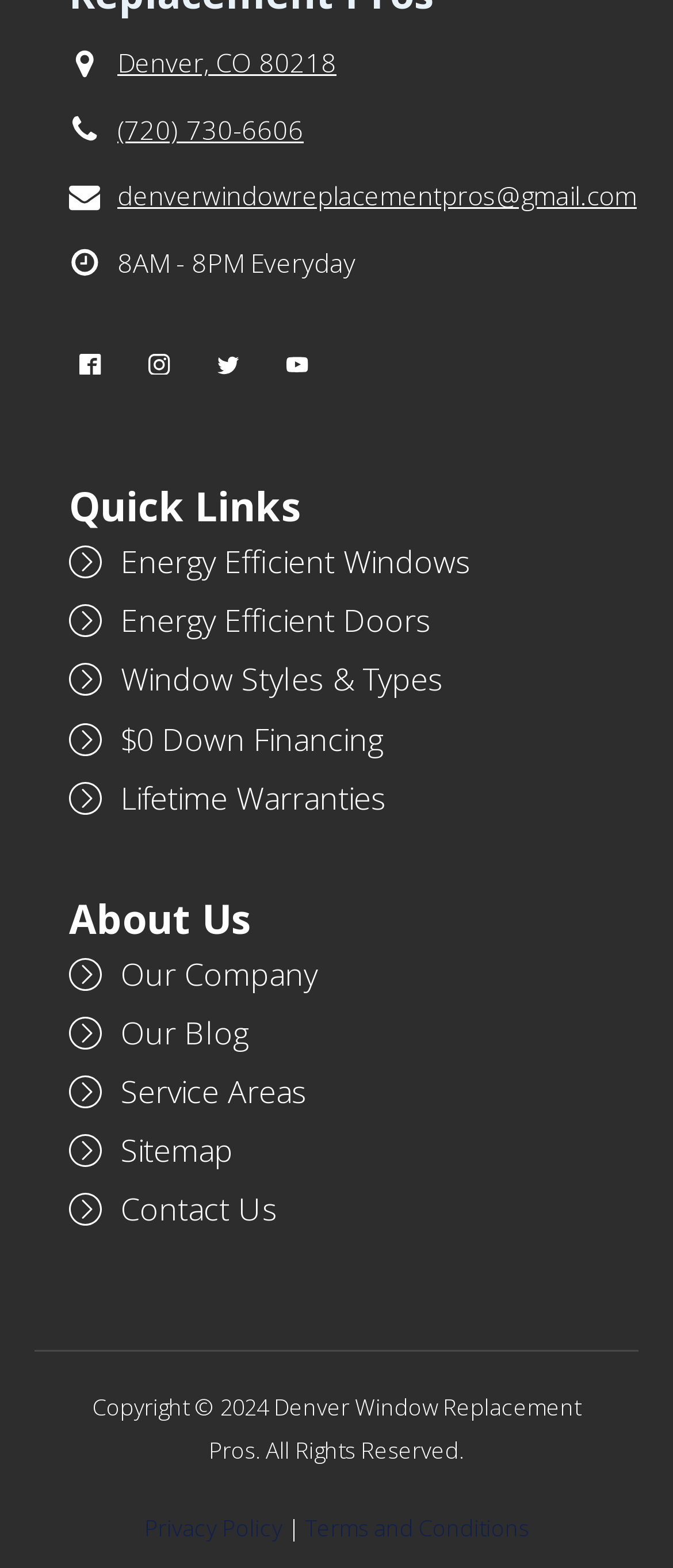Given the webpage screenshot, identify the bounding box of the UI element that matches this description: "Privacy Policy".

[0.214, 0.961, 0.419, 0.988]